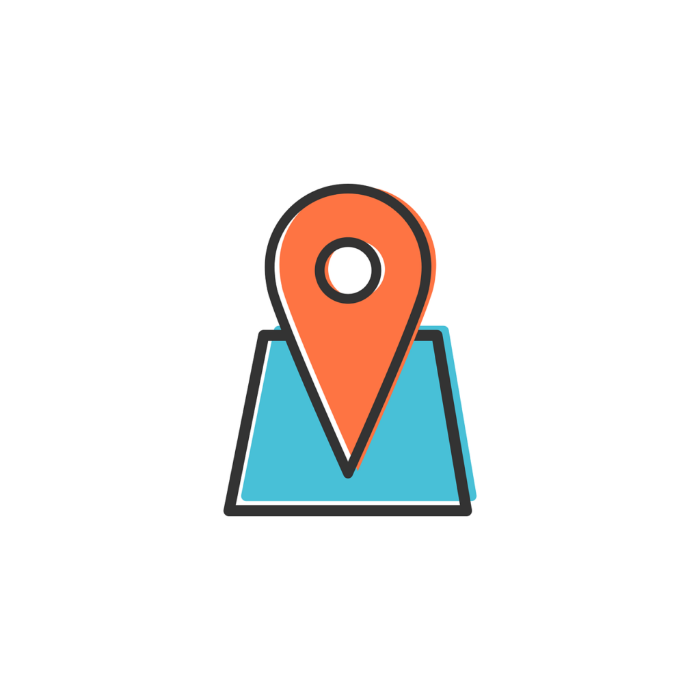Provide a brief response to the question below using a single word or phrase: 
What is the significance of the location pin?

Find nearby resources